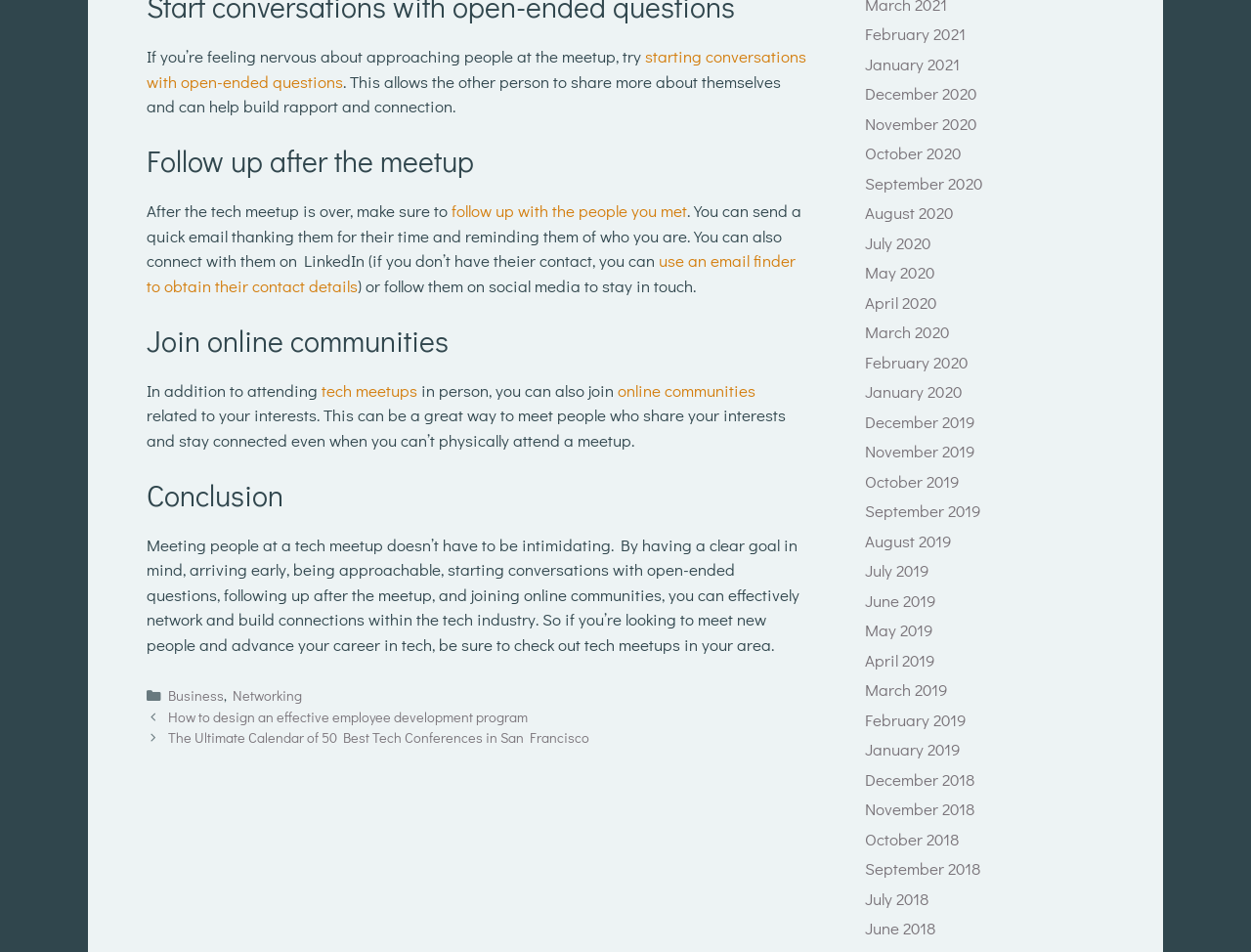Based on the image, please elaborate on the answer to the following question:
What is an alternative to attending tech meetups in person?

The webpage suggests that in addition to attending tech meetups in person, one can also join online communities related to their interests, which can be a great way to meet people who share similar interests and stay connected even when physically attending a meetup is not possible.